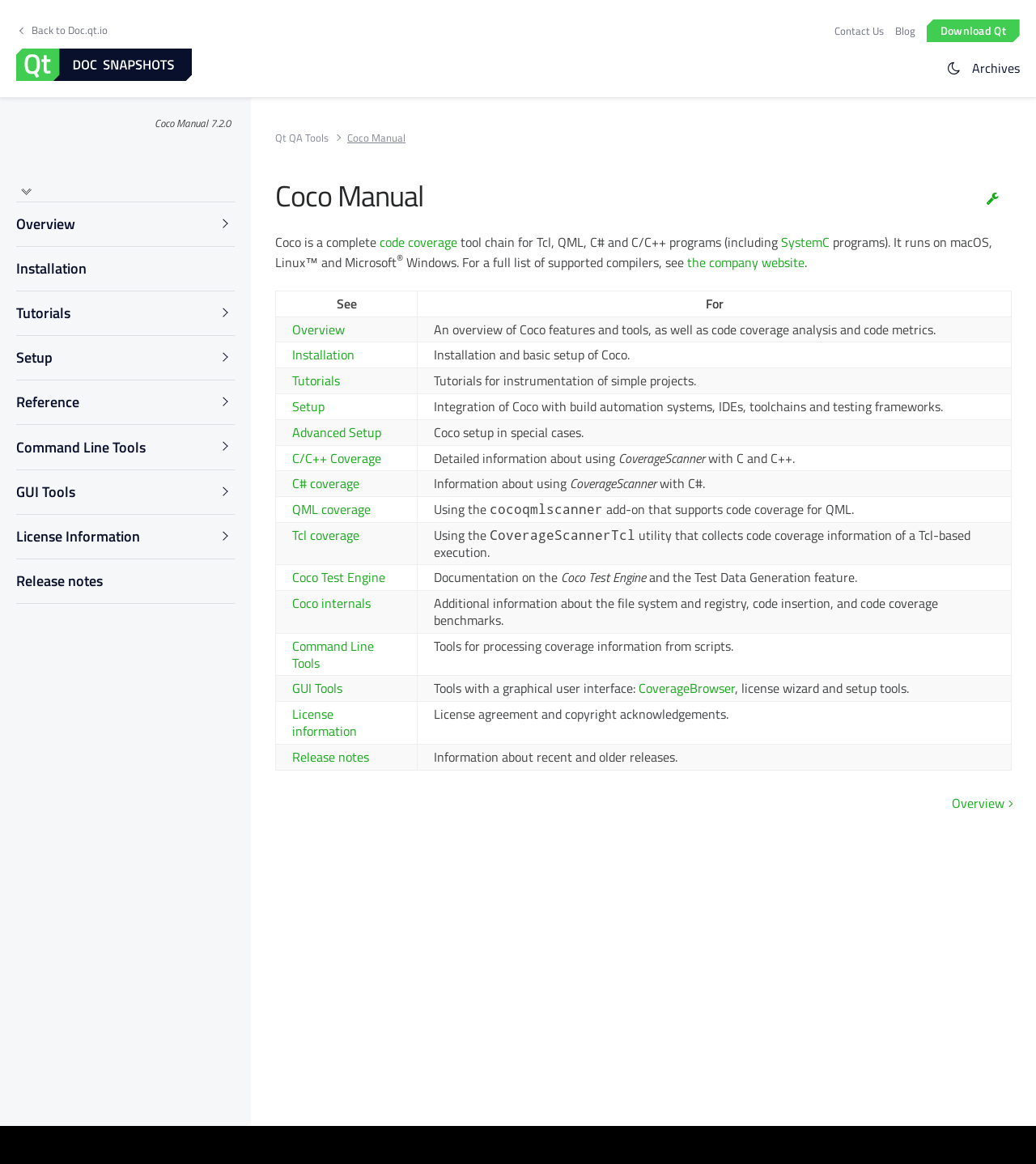Identify the bounding box coordinates of the region I need to click to complete this instruction: "Visit the 'Coco Test Engine' page".

[0.282, 0.488, 0.372, 0.505]